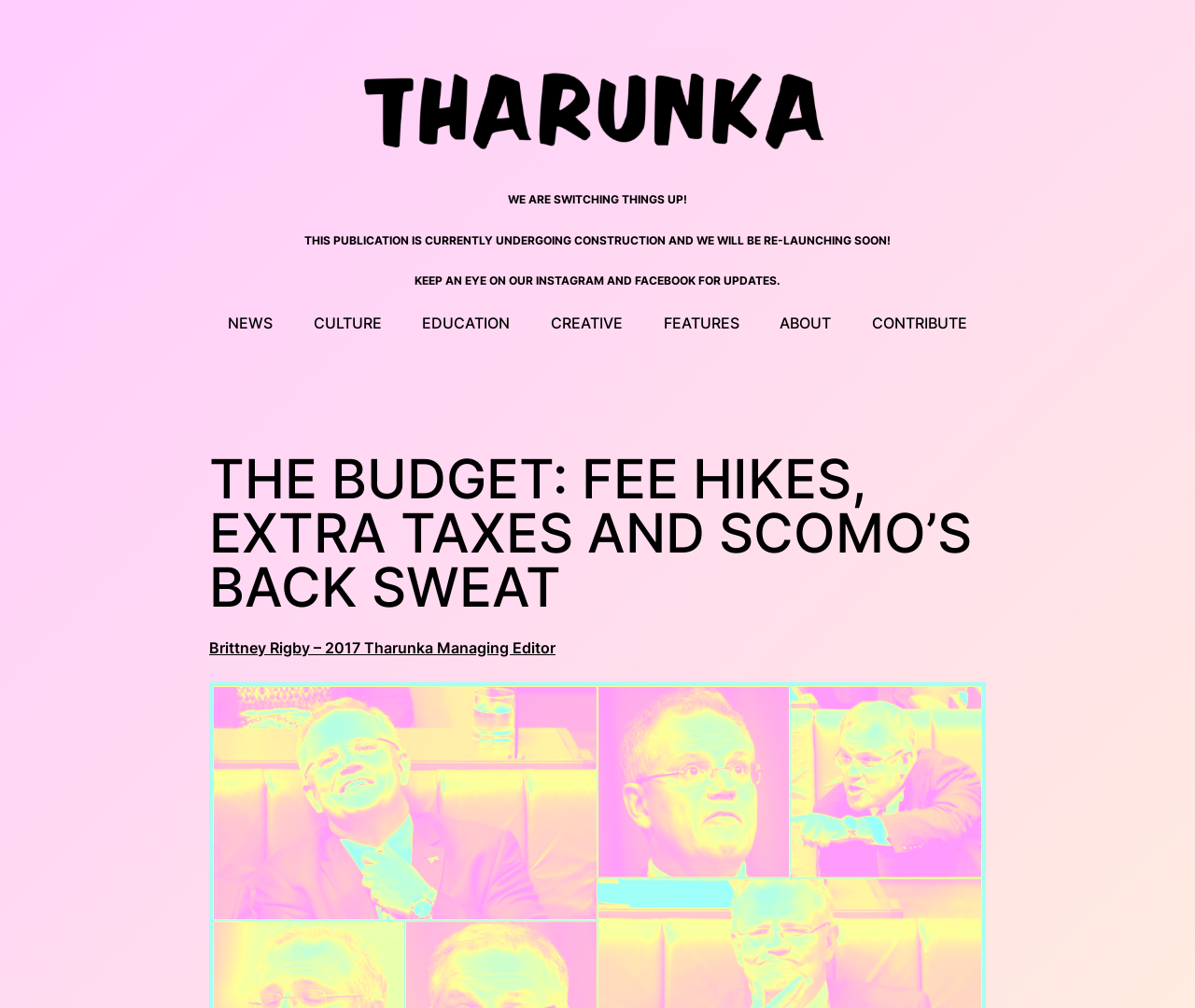What social media platforms can be used to get updates?
Make sure to answer the question with a detailed and comprehensive explanation.

The webpage mentions that users can 'keep an eye on our Instagram and Facebook for updates', indicating that these two social media platforms can be used to get updates about the publication.